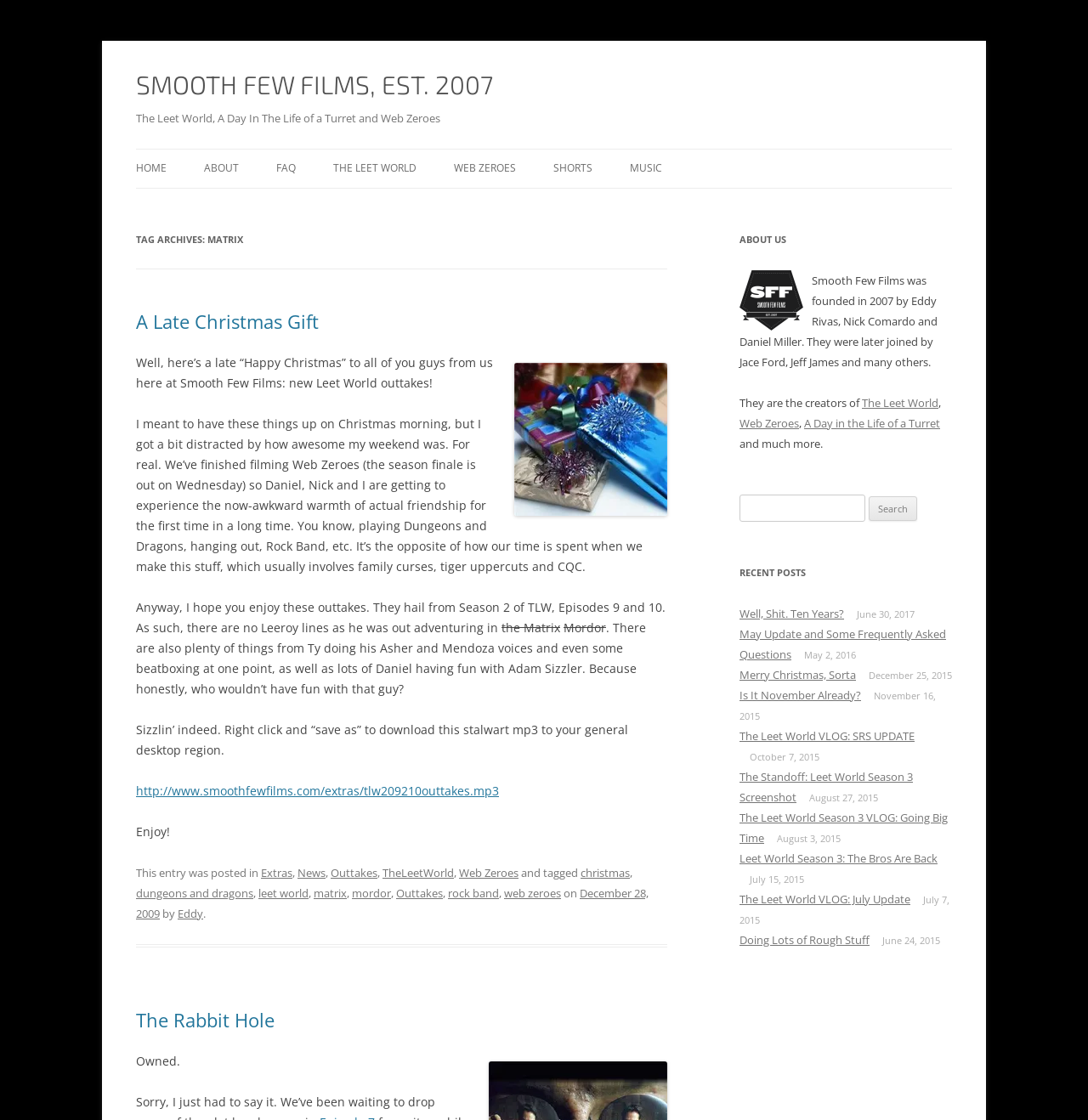Determine the bounding box coordinates of the UI element that matches the following description: "matrix". The coordinates should be four float numbers between 0 and 1 in the format [left, top, right, bottom].

[0.288, 0.791, 0.319, 0.804]